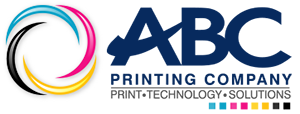What is the purpose of the color swatches?
Provide a well-explained and detailed answer to the question.

The series of color swatches in pink, light blue, and yellow at the bottom of the logo reflect the company's focus on diverse printing options, making it visually appealing and informative for potential clients.